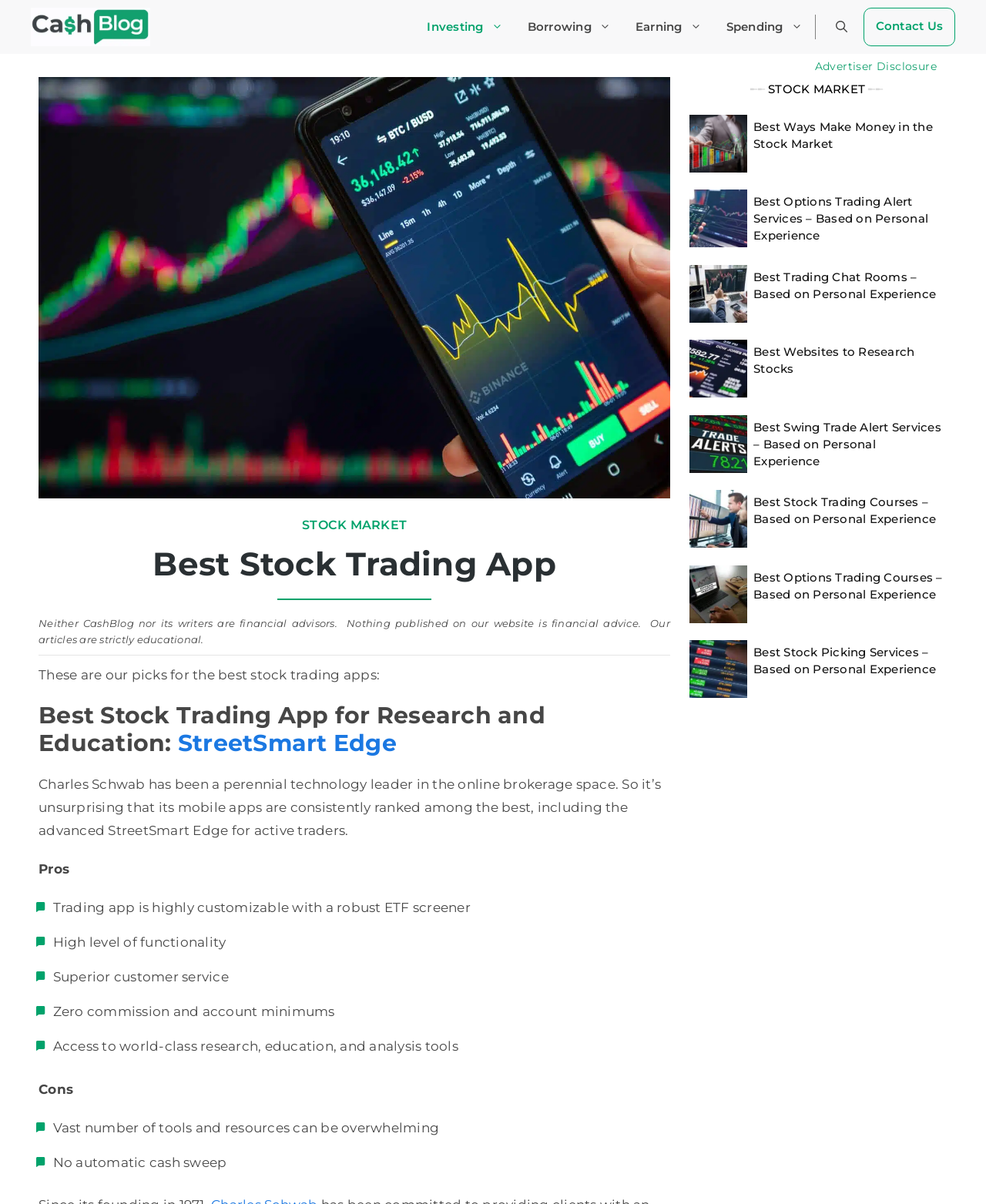Utilize the details in the image to give a detailed response to the question: What is the tone of the disclaimer message?

The disclaimer message at the top of the webpage has a cautionary tone, warning readers that neither CashBlog nor its writers are financial advisors and that the articles on the website are strictly educational and not financial advice.